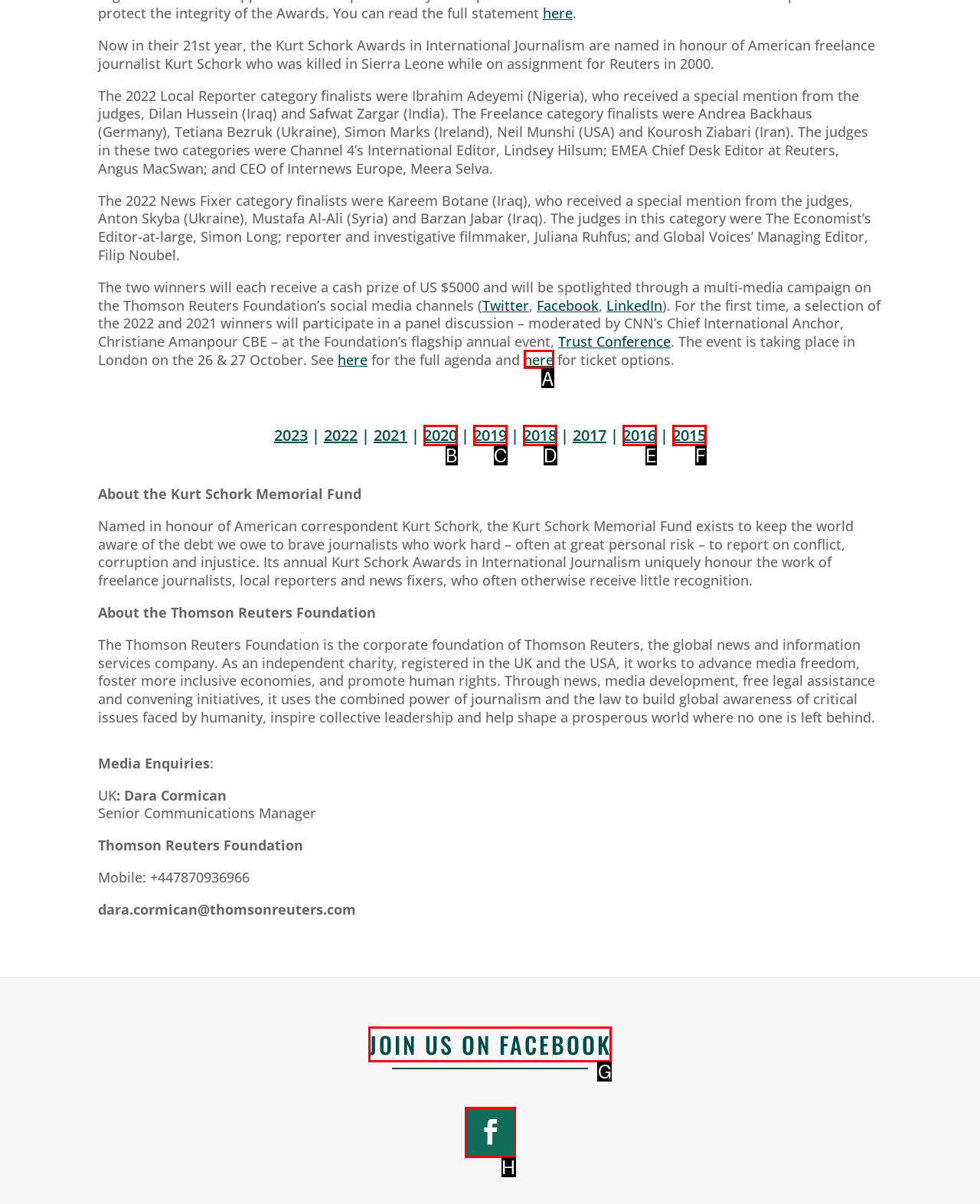Specify which HTML element I should click to complete this instruction: Search for something Answer with the letter of the relevant option.

None